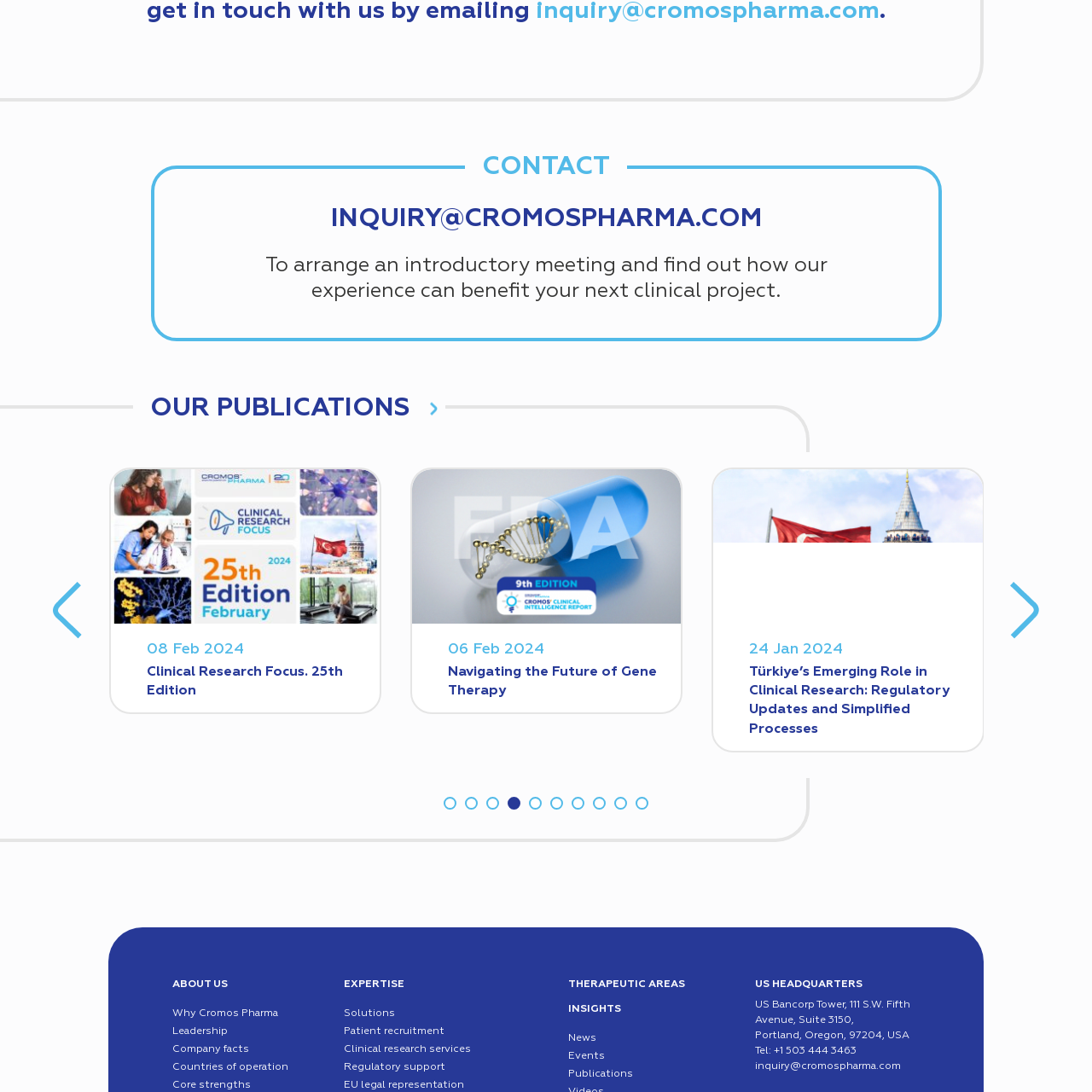What is the focus of the publication?
Direct your attention to the image marked by the red bounding box and provide a detailed answer based on the visual details available.

The publication titled 'Regulatory Updates and Simplified Processes in Türkiye' focuses on recent regulatory changes and streamlined processes in the realm of clinical research, providing insights into these developments for stakeholders in the field.